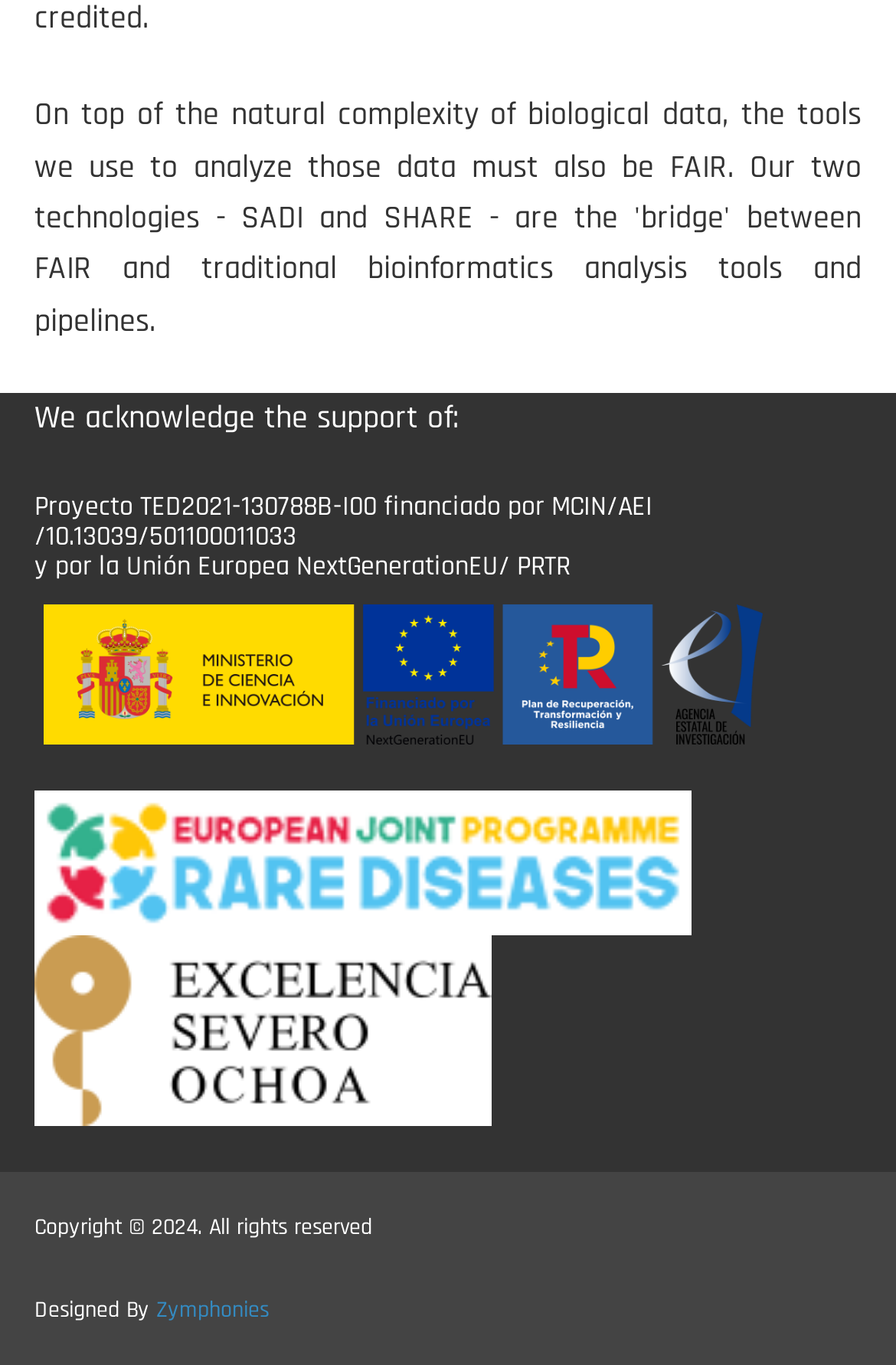Bounding box coordinates are specified in the format (top-left x, top-left y, bottom-right x, bottom-right y). All values are floating point numbers bounded between 0 and 1. Please provide the bounding box coordinate of the region this sentence describes: Zymphonies

[0.174, 0.949, 0.3, 0.969]